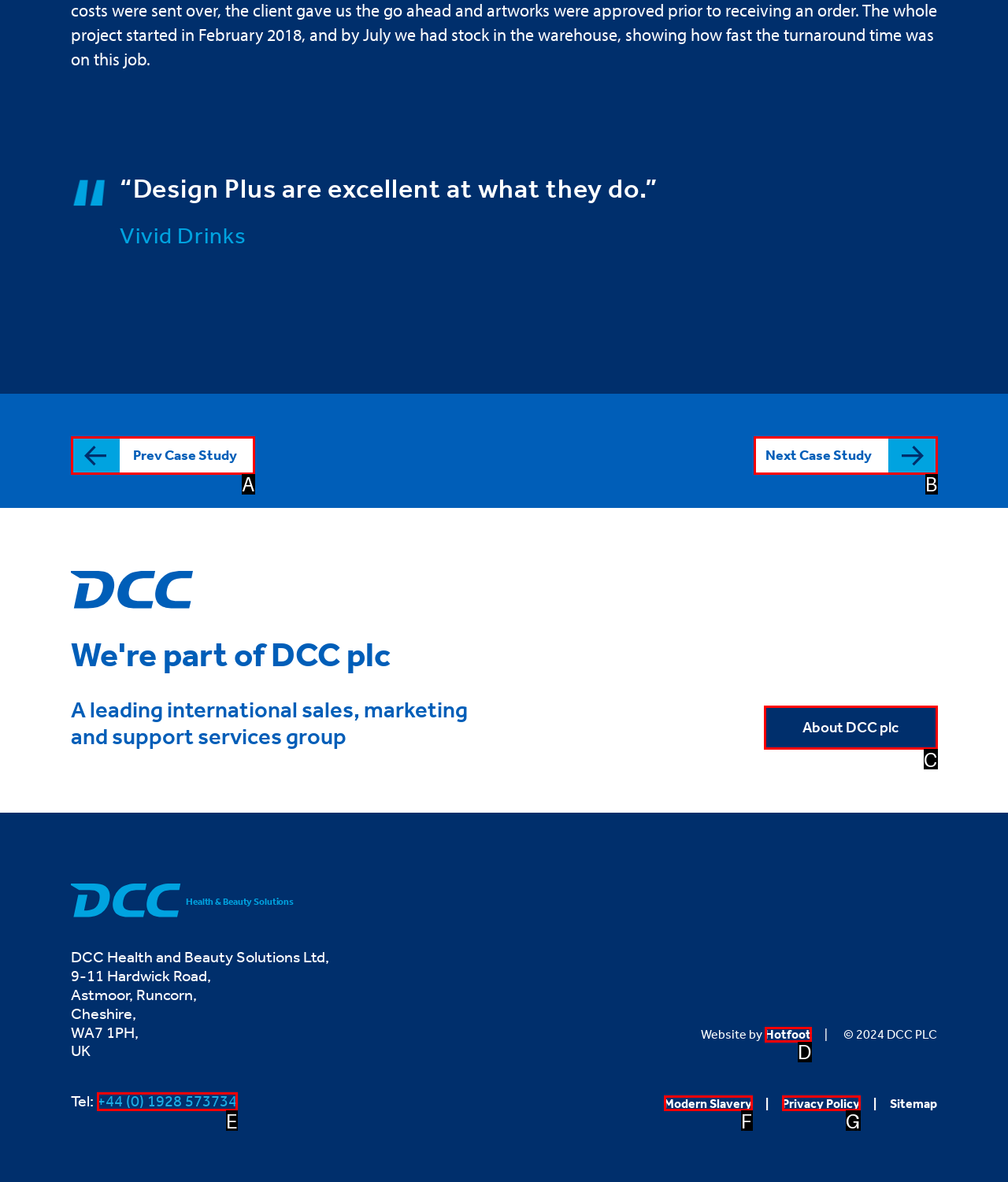Determine which HTML element best fits the description: +44 (0) 1928 573734
Answer directly with the letter of the matching option from the available choices.

E